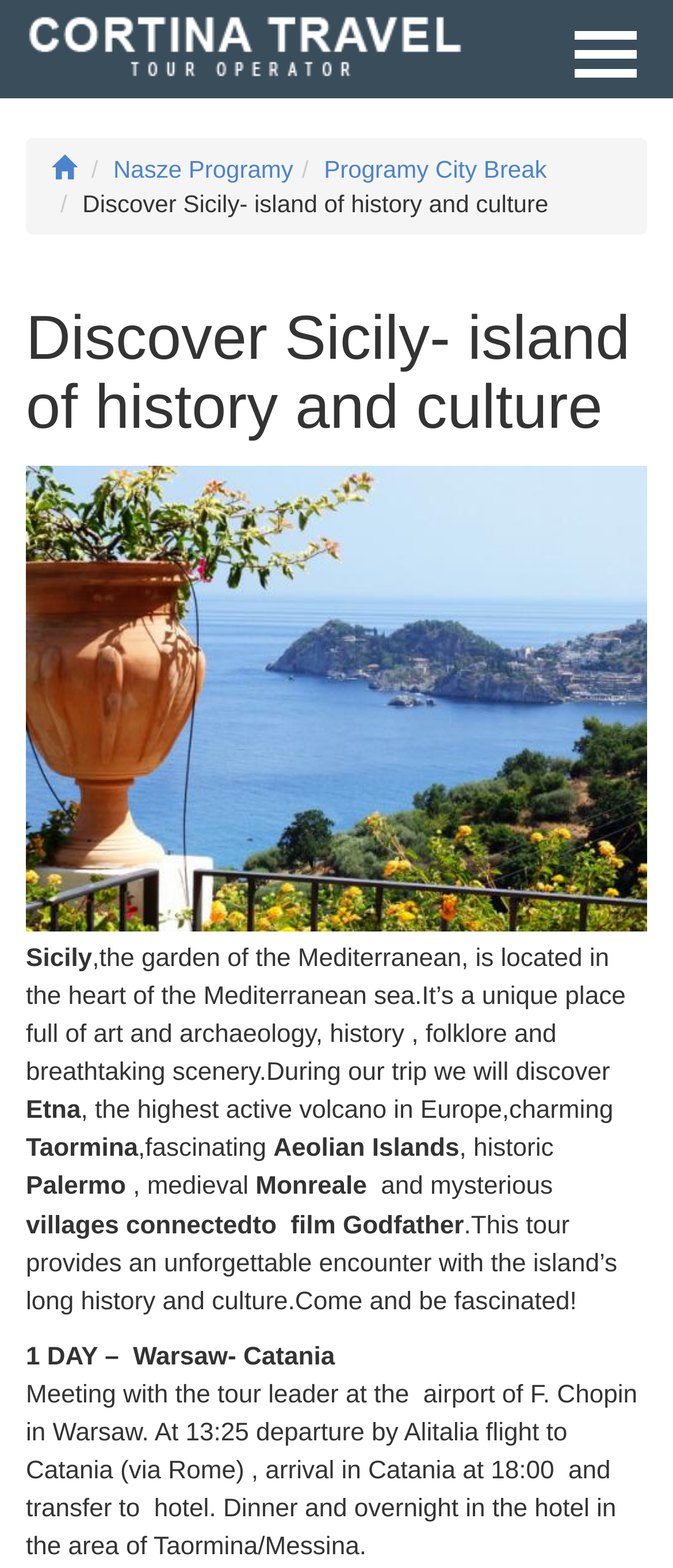What is the main theme of this webpage?
Refer to the screenshot and answer in one word or phrase.

Sicily travel